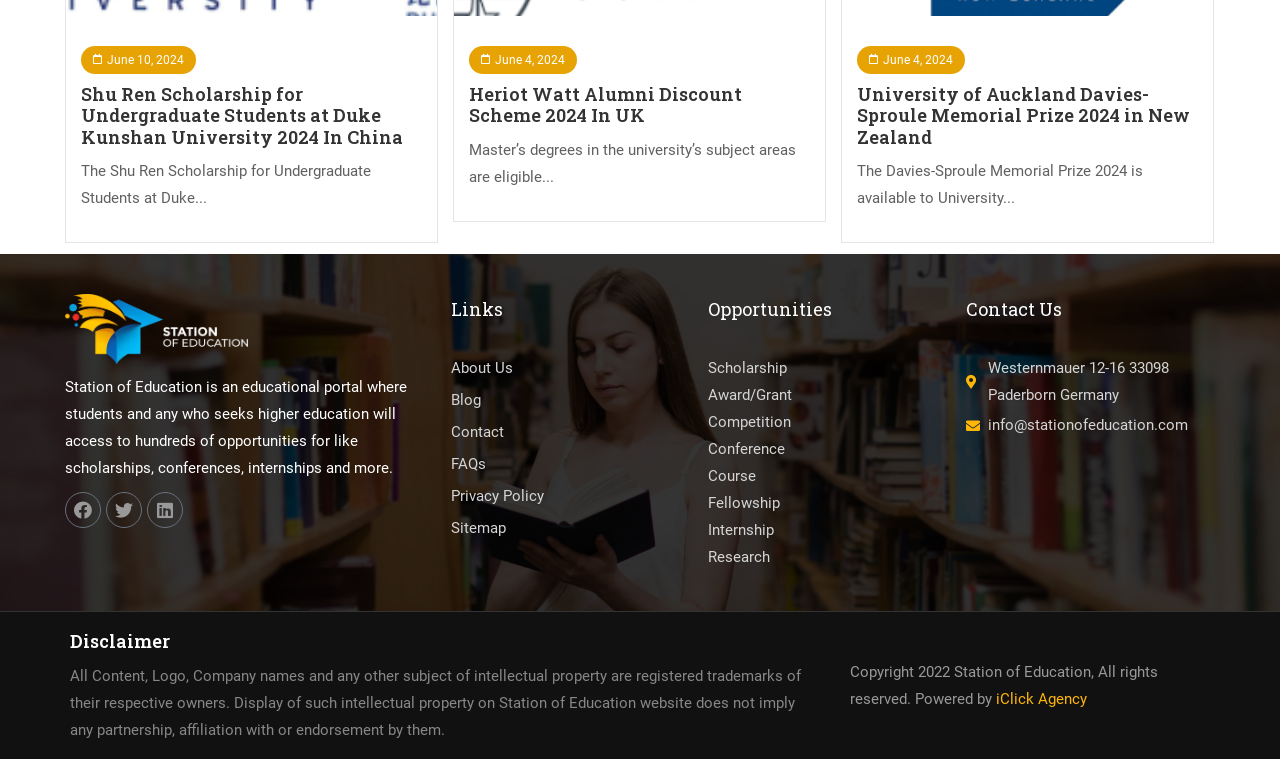Identify the bounding box of the HTML element described here: "Fellowship". Provide the coordinates as four float numbers between 0 and 1: [left, top, right, bottom].

[0.554, 0.646, 0.739, 0.681]